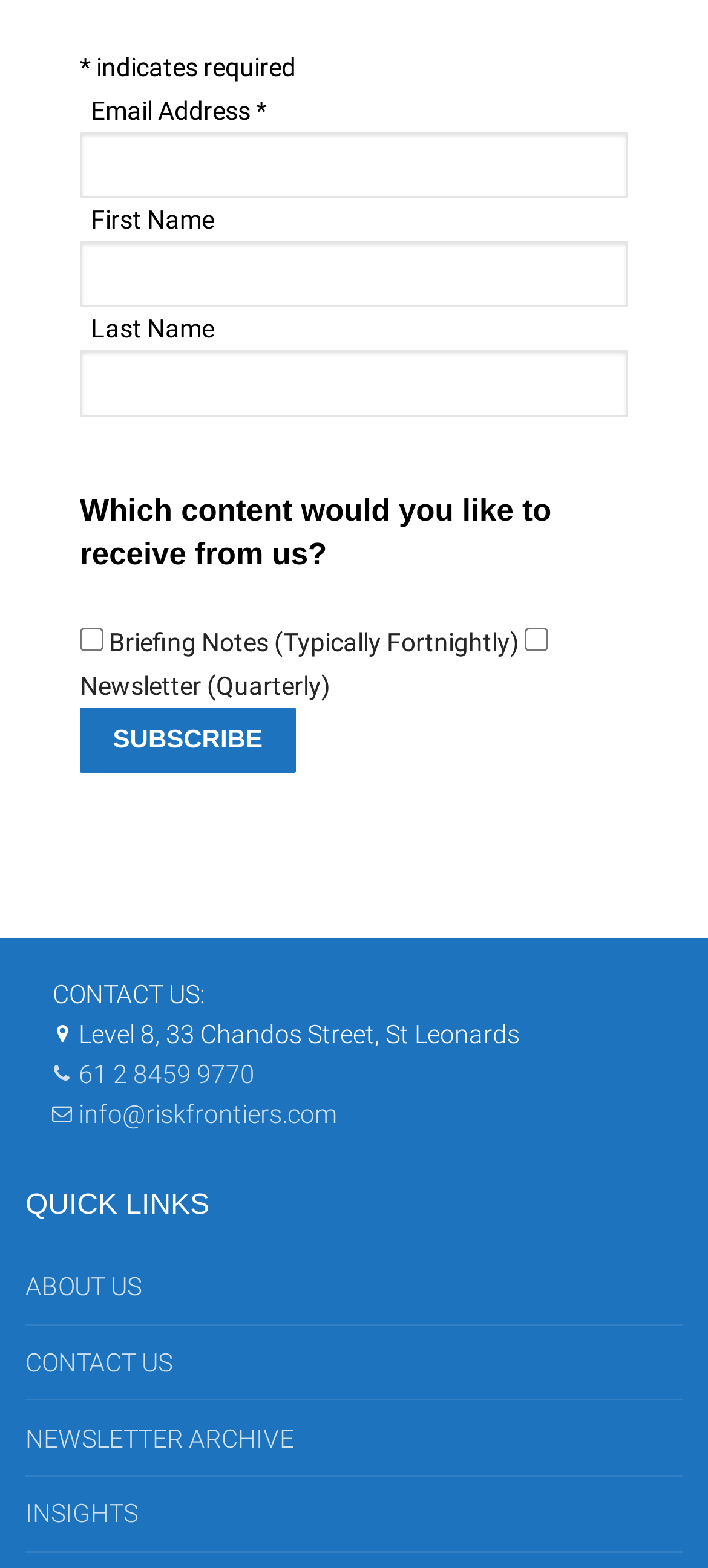Locate the bounding box coordinates of the element you need to click to accomplish the task described by this instruction: "Contact us via phone".

[0.074, 0.672, 0.36, 0.698]